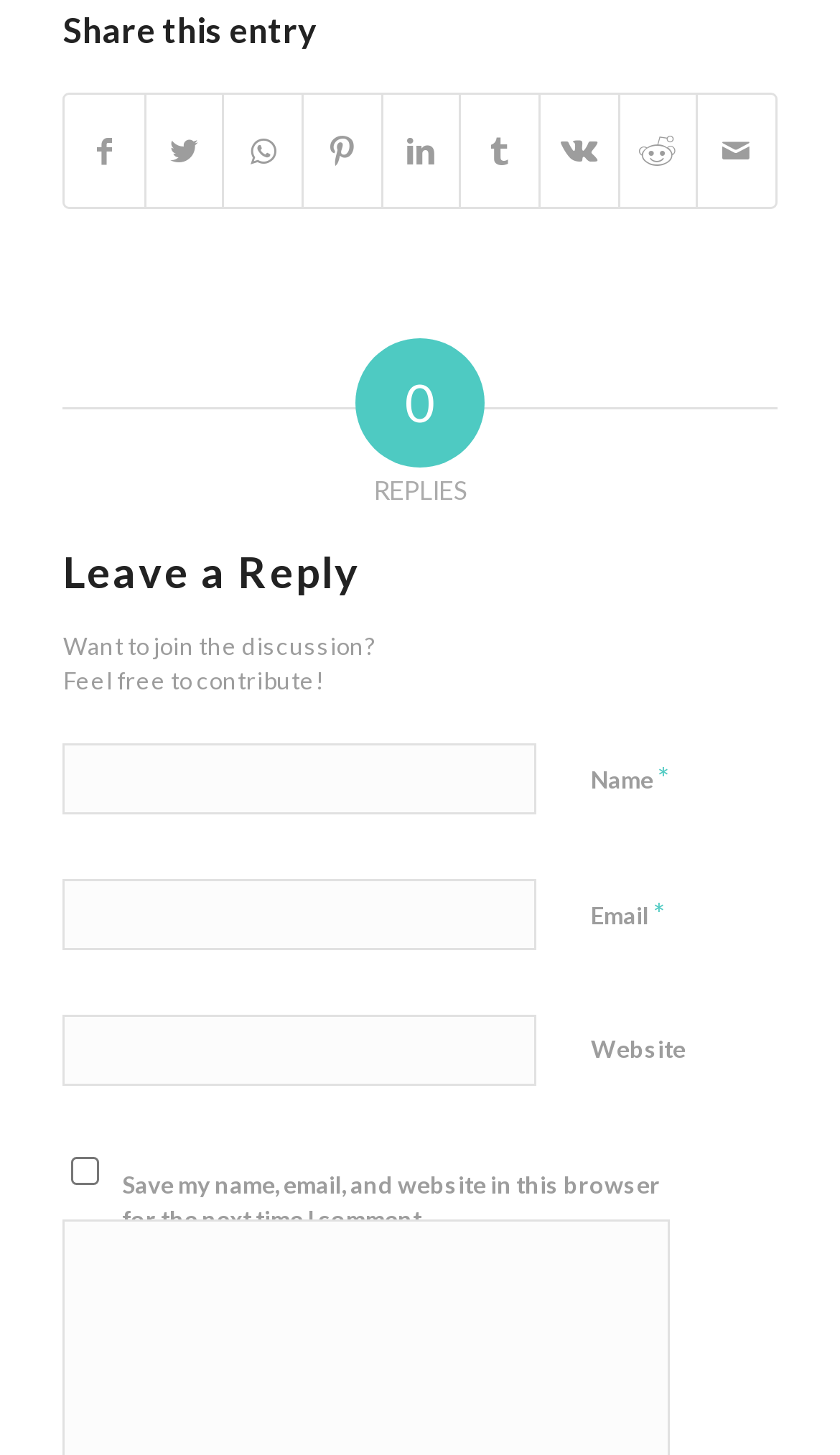Please determine the bounding box coordinates of the element to click on in order to accomplish the following task: "Share on Facebook". Ensure the coordinates are four float numbers ranging from 0 to 1, i.e., [left, top, right, bottom].

[0.078, 0.065, 0.171, 0.143]